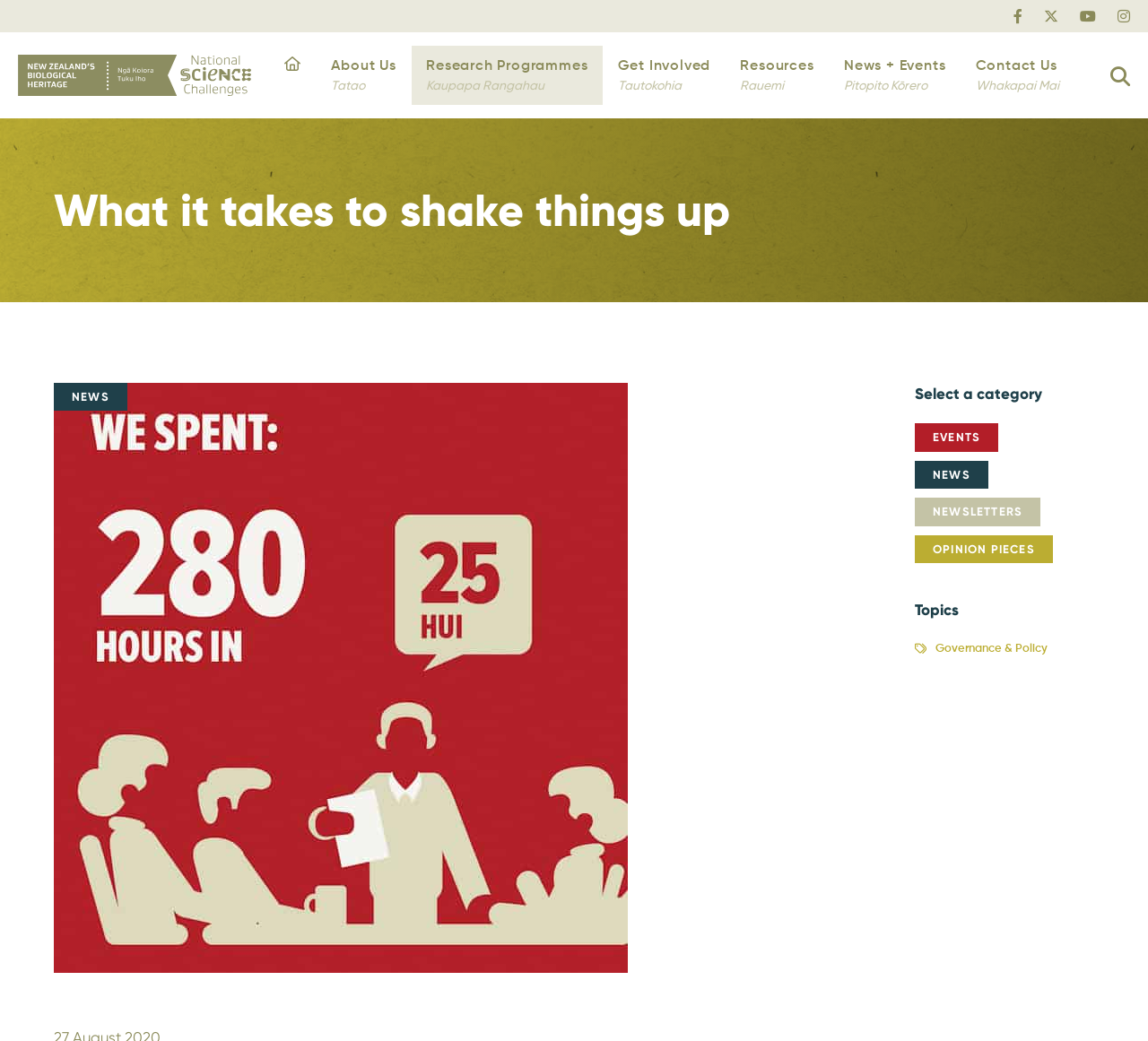Please find the bounding box coordinates for the clickable element needed to perform this instruction: "Go to Biological Heritage Flipped".

[0.016, 0.062, 0.219, 0.079]